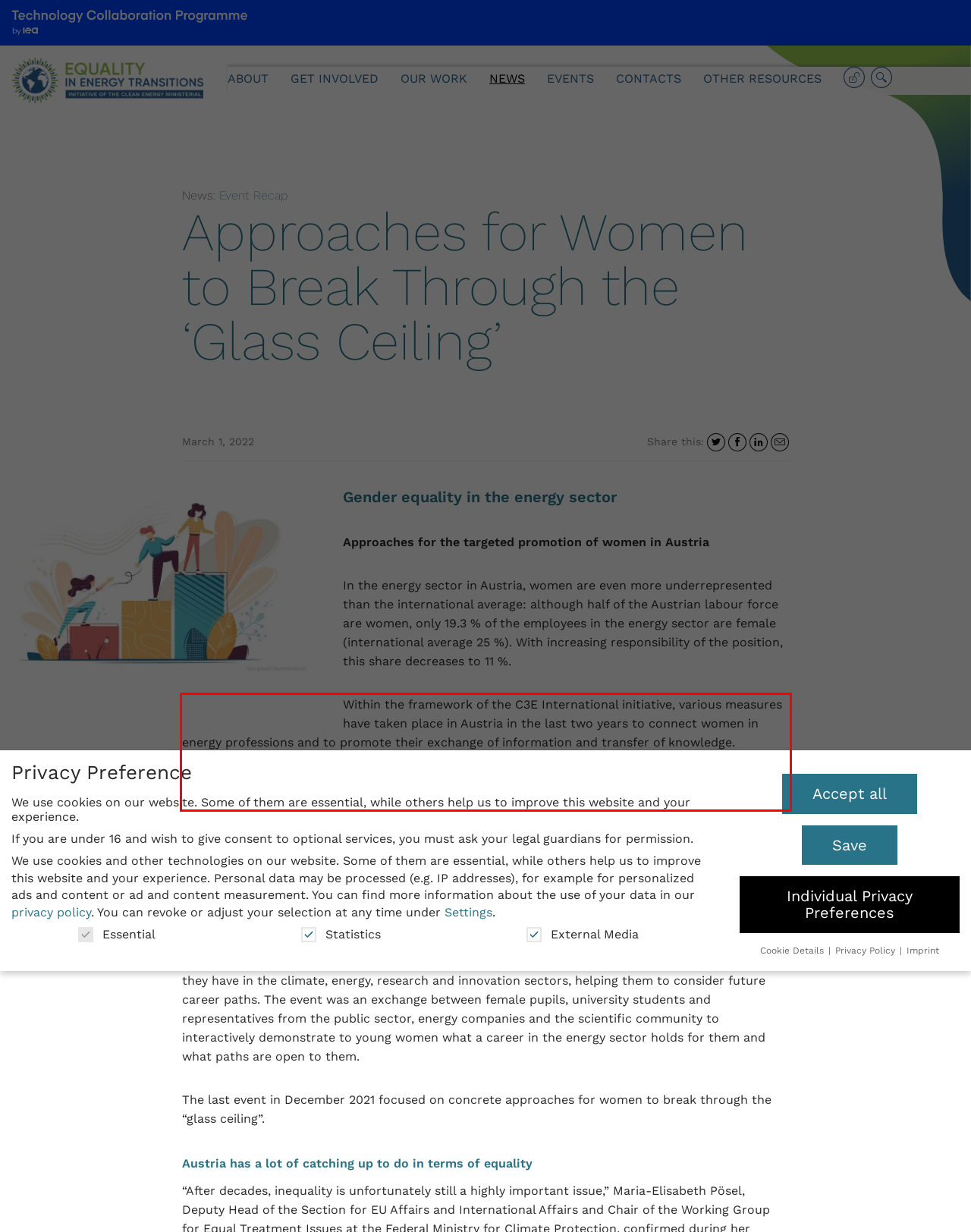Within the screenshot of a webpage, identify the red bounding box and perform OCR to capture the text content it contains.

Within the framework of the C3E International initiative, various measures have taken place in Austria in the last two years to connect women in energy professions and to promote their exchange of information and transfer of knowledge. Especially through the Energy Breakfast event series, which was commissioned by the Federal Ministry for Climate Protection, Environment, Energy, Mobility, Innovation and Technology (BMK). The Austrian Energy Agency organised and implemented the events.